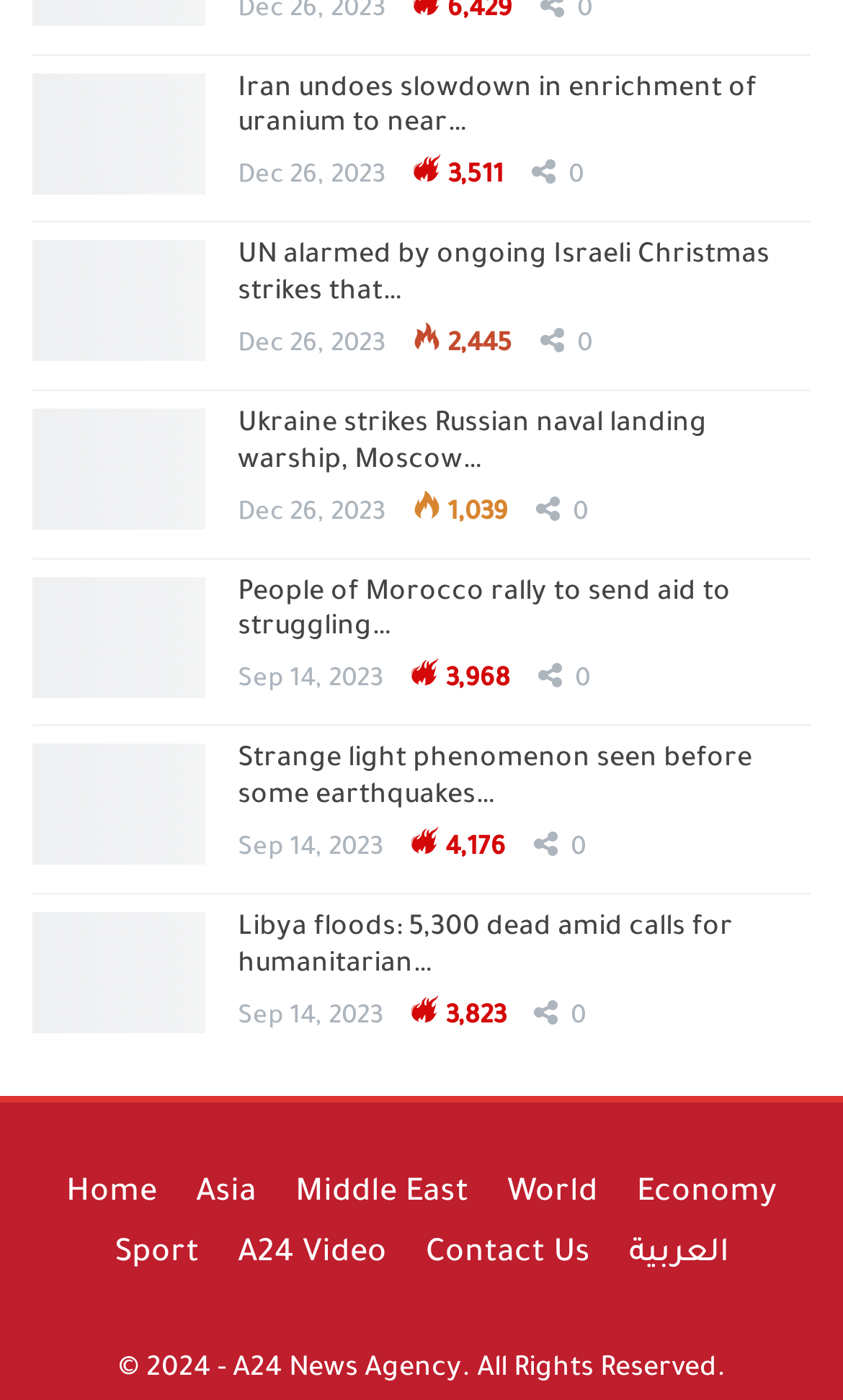Return the bounding box coordinates of the UI element that corresponds to this description: "World". The coordinates must be given as four float numbers in the range of 0 and 1, [left, top, right, bottom].

[0.601, 0.841, 0.709, 0.866]